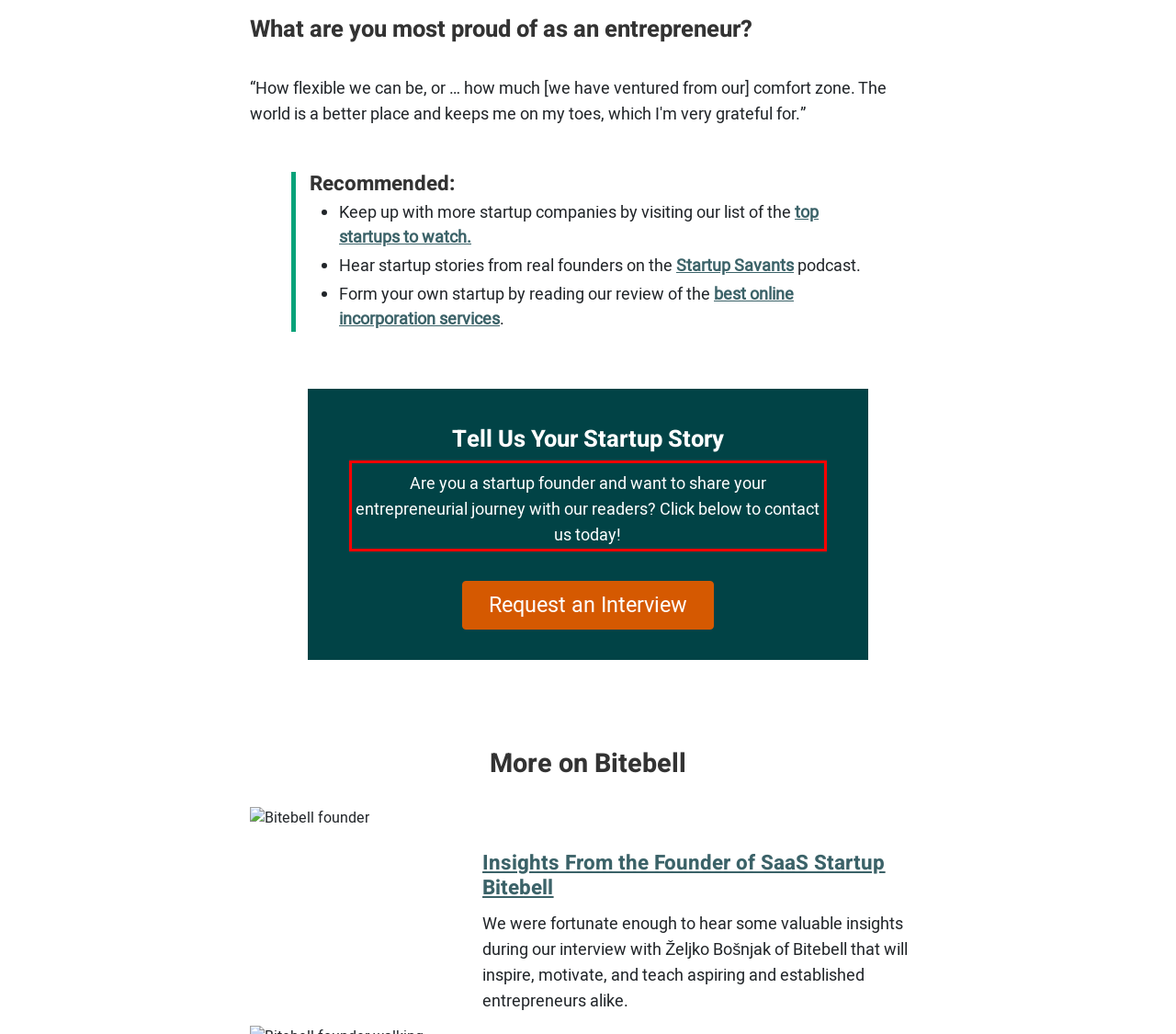Please extract the text content within the red bounding box on the webpage screenshot using OCR.

Are you a startup founder and want to share your entrepreneurial journey with our readers? Click below to contact us today!